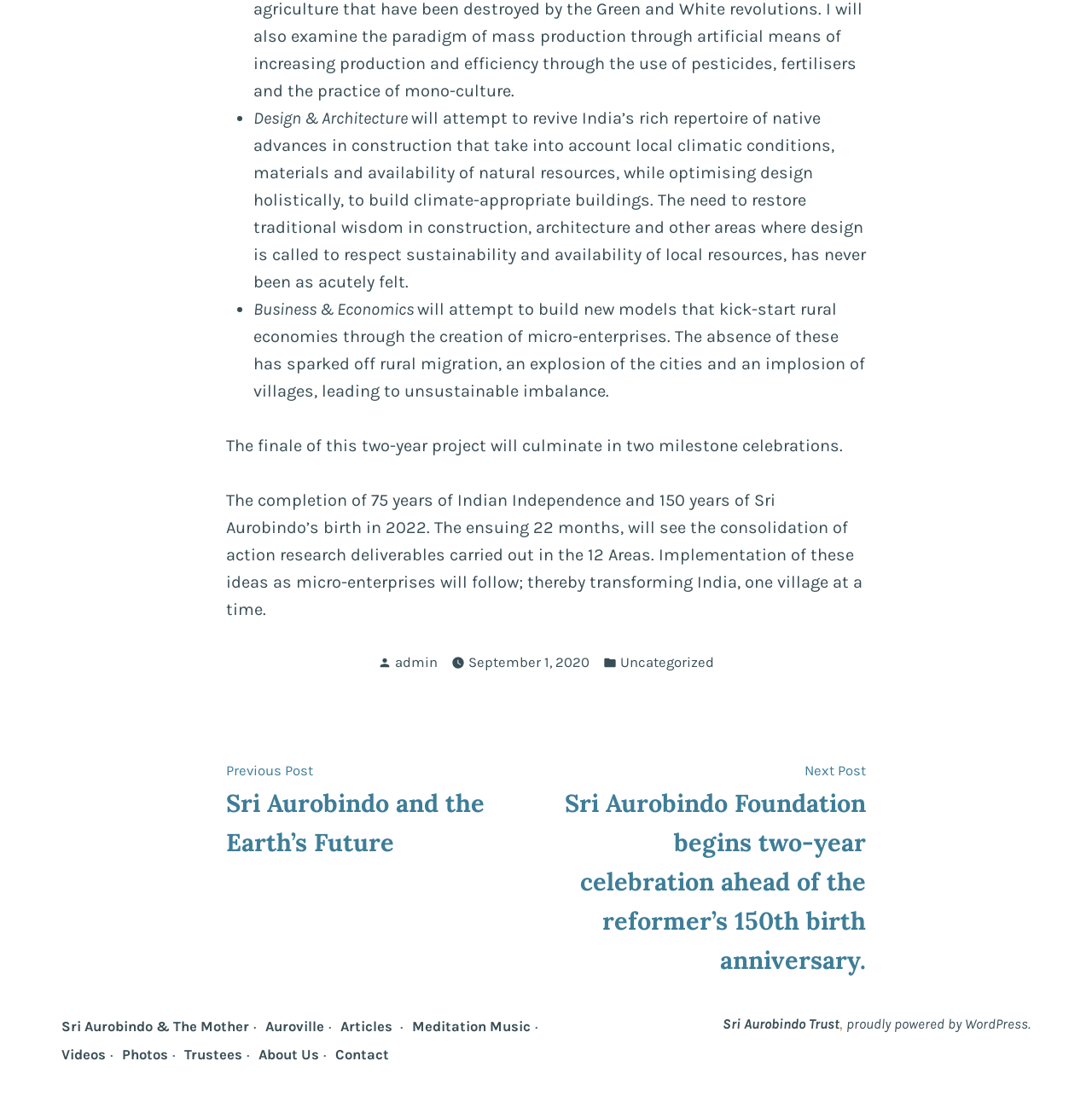Provide a brief response in the form of a single word or phrase:
What is the purpose of the project mentioned in the text?

To revive India's native advances in construction